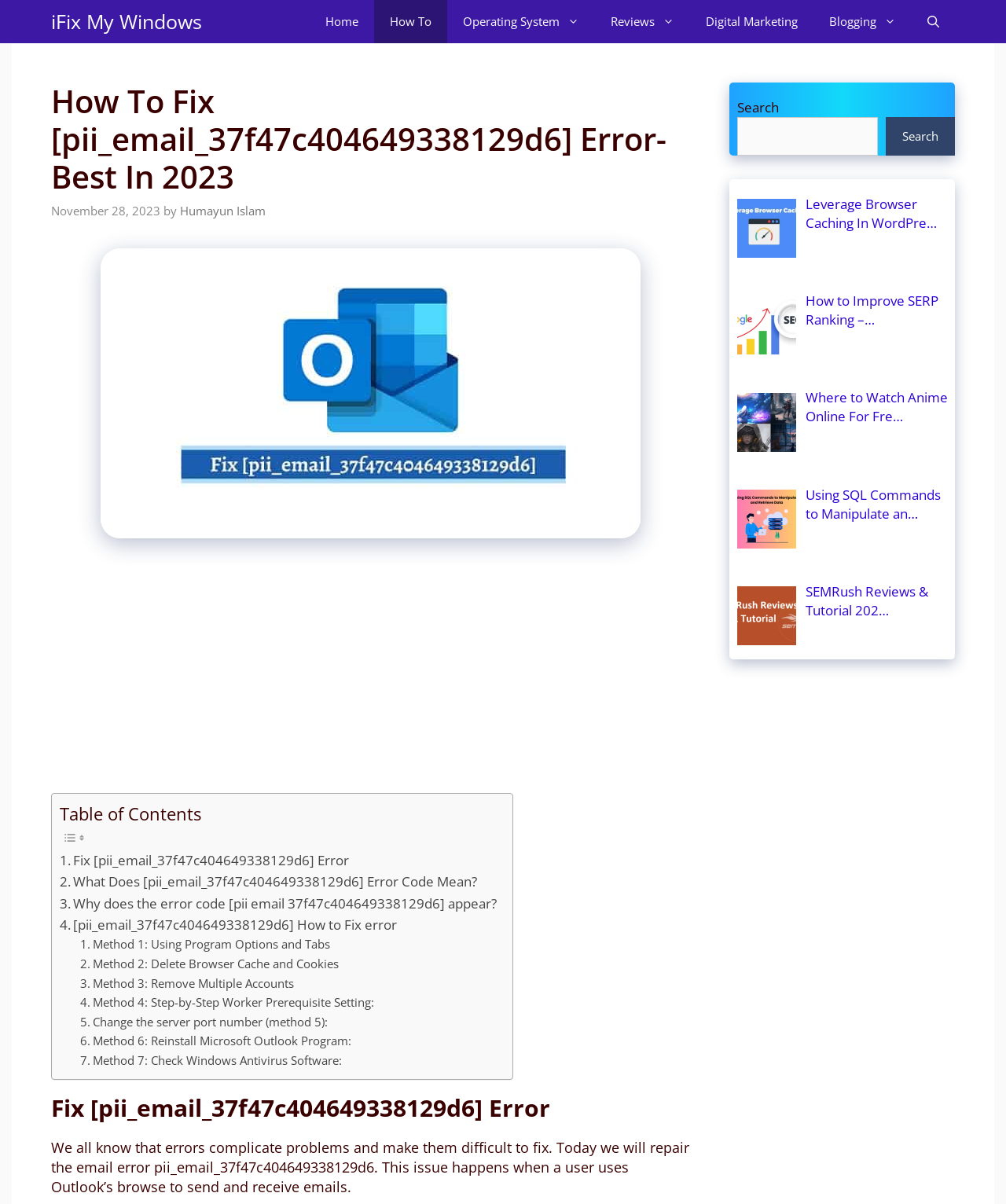Generate a thorough description of the webpage.

This webpage is about fixing the email error [pii_email_37f47c404649338129d6]. At the top, there is a navigation bar with links to "iFix My Windows", "Home", "How To", "Operating System", "Reviews", "Digital Marketing", "Blogging", and "Open Search Bar". Below the navigation bar, there is a header section with a heading that reads "How To Fix [pii_email_37f47c404649338129d6] Error- Best In 2023" and a time stamp indicating the article was published on November 28, 2023, by Humayun Islam.

To the right of the header section, there is an image related to fixing the email error. Below the header section, there is an advertisement iframe. 

The main content of the webpage is divided into sections. The first section is a table of contents with links to different parts of the article, including "Fix [pii_email_37f47c404649338129d6] Error", "What Does [pii_email_37f47c404649338129d6] Error Code Mean?", "Why does the error code [pii email 37f47c404649338129d6] appear?", and several methods to fix the error.

Below the table of contents, there is a section with a heading "Fix [pii_email_37f47c404649338129d6] Error" and a paragraph of text that explains the error and how it can be fixed. 

On the right side of the webpage, there are several complementary sections with links to other articles, including "Overcome Leverage Browser Caching In WordPress", "How to Improve SERP Ranking", "Watch Anime Online For Free", "SQL Commands", and "SEMRush Review & Tutorial". Each of these sections has a link and an accompanying image.